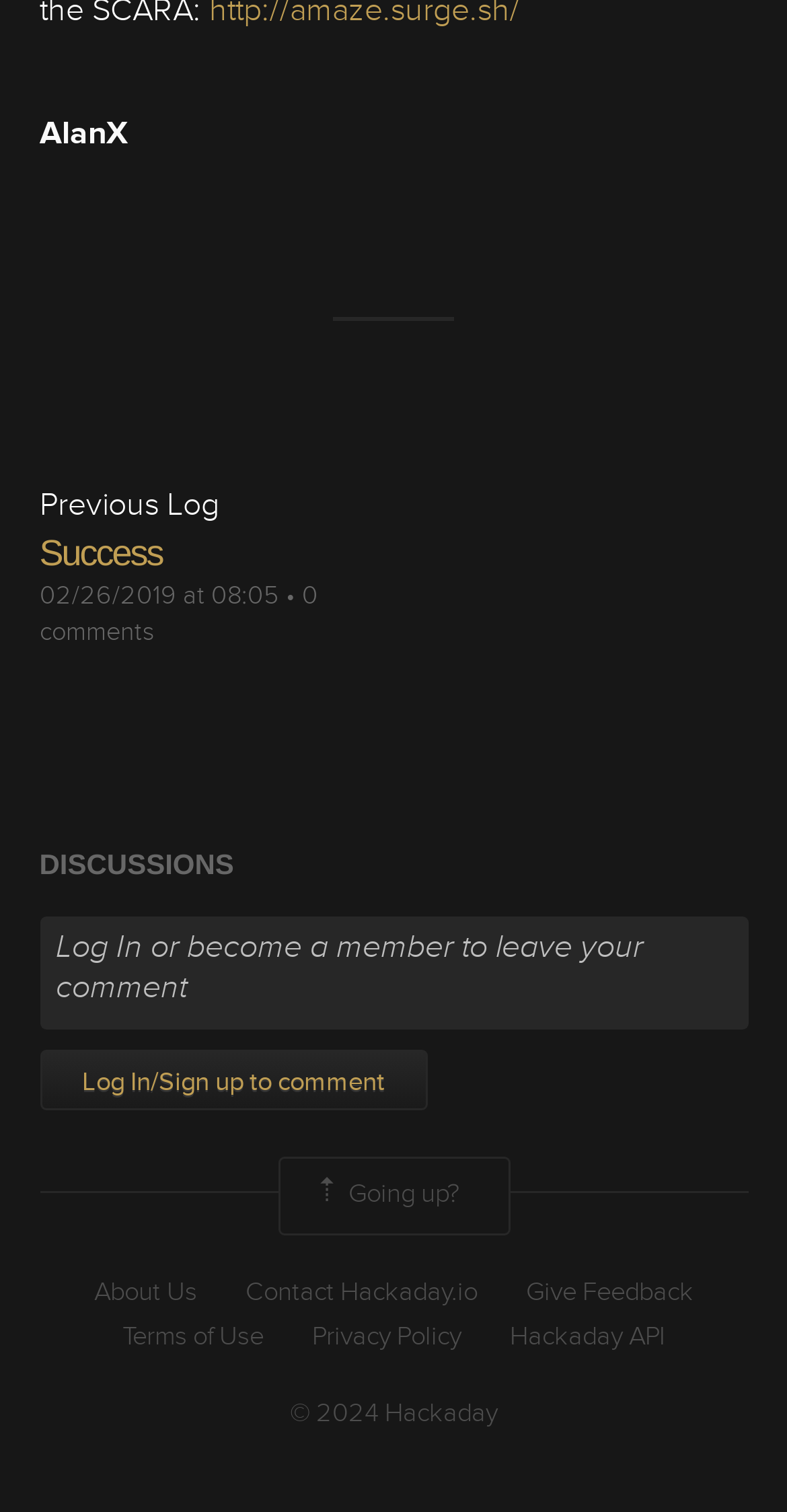Answer the question below in one word or phrase:
What is the topic of the discussion?

Success